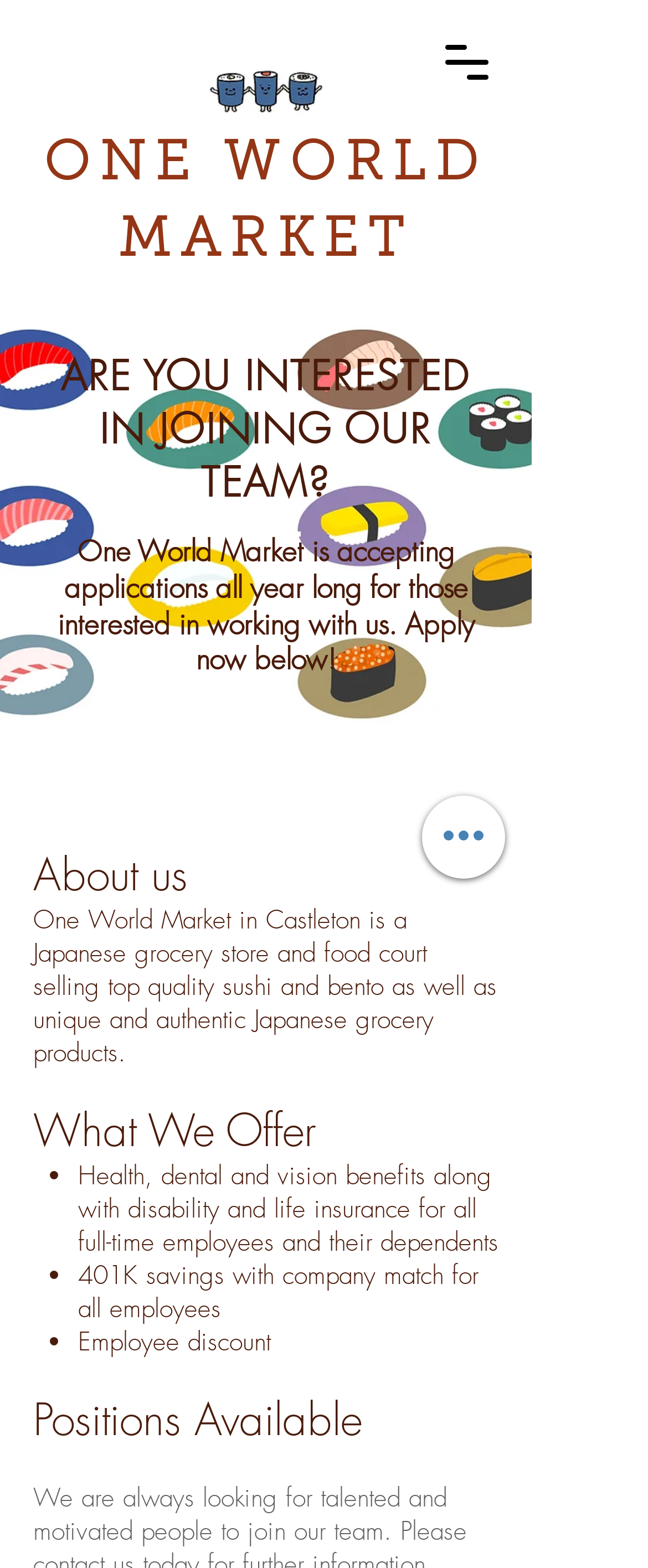Bounding box coordinates are specified in the format (top-left x, top-left y, bottom-right x, bottom-right y). All values are floating point numbers bounded between 0 and 1. Please provide the bounding box coordinate of the region this sentence describes: aria-label="Quick actions"

[0.651, 0.507, 0.779, 0.56]